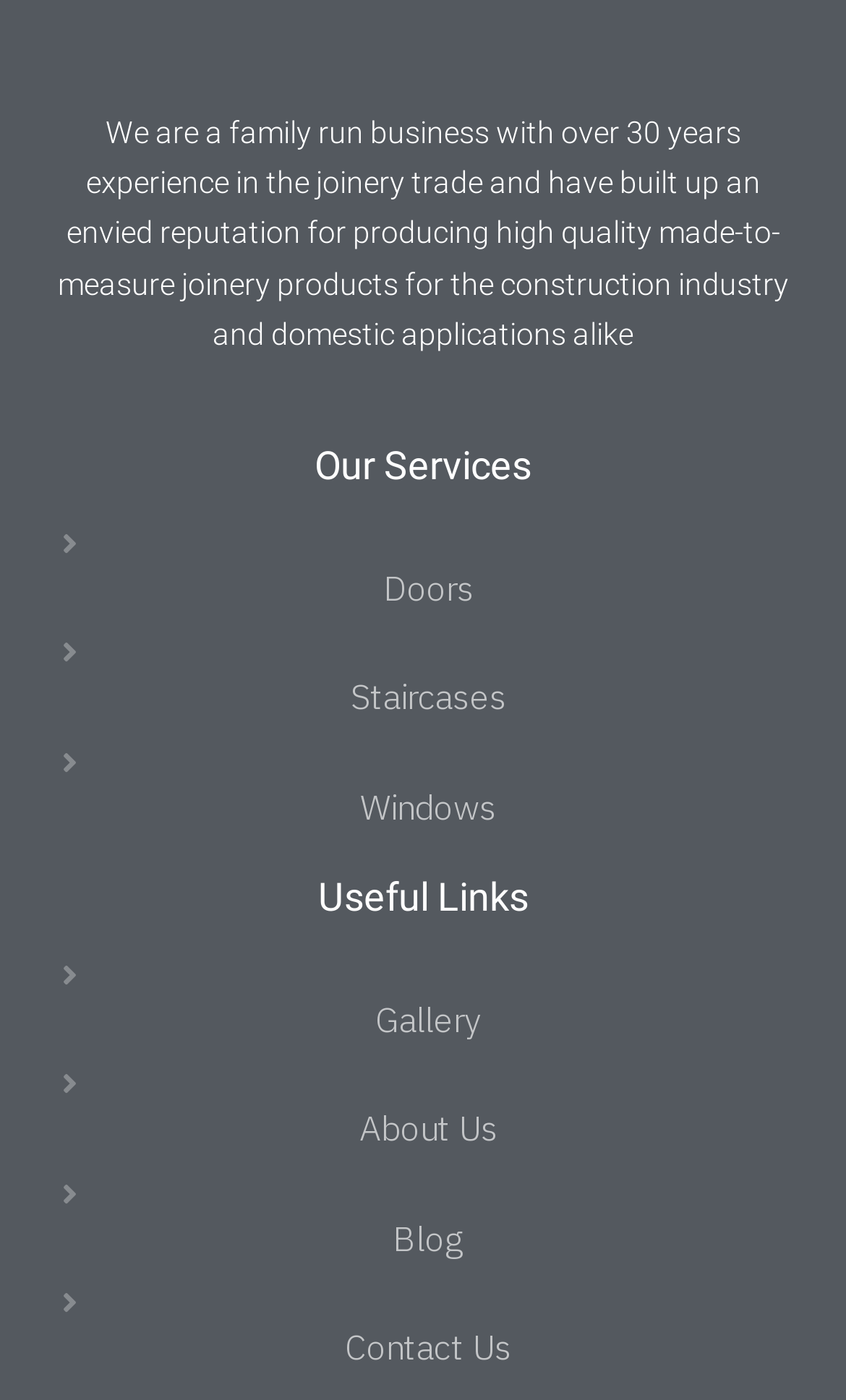Can I view their previous work?
Can you provide a detailed and comprehensive answer to the question?

The 'Gallery' link under the 'Useful Links' heading implies that the website has a section where visitors can view examples of the company's previous work or projects.